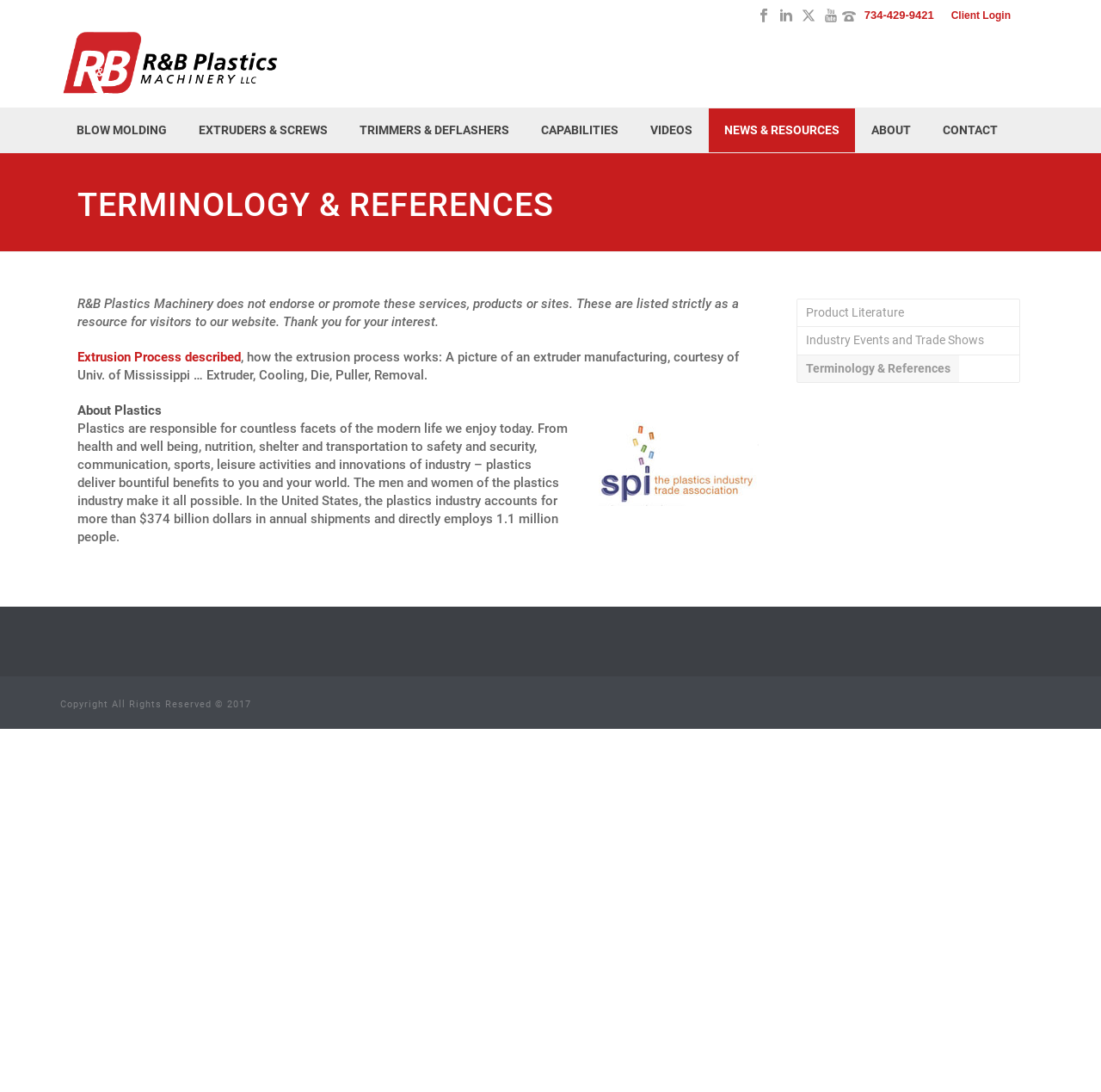Find the bounding box coordinates of the element's region that should be clicked in order to follow the given instruction: "Learn about Extrusion Process". The coordinates should consist of four float numbers between 0 and 1, i.e., [left, top, right, bottom].

[0.07, 0.32, 0.219, 0.334]